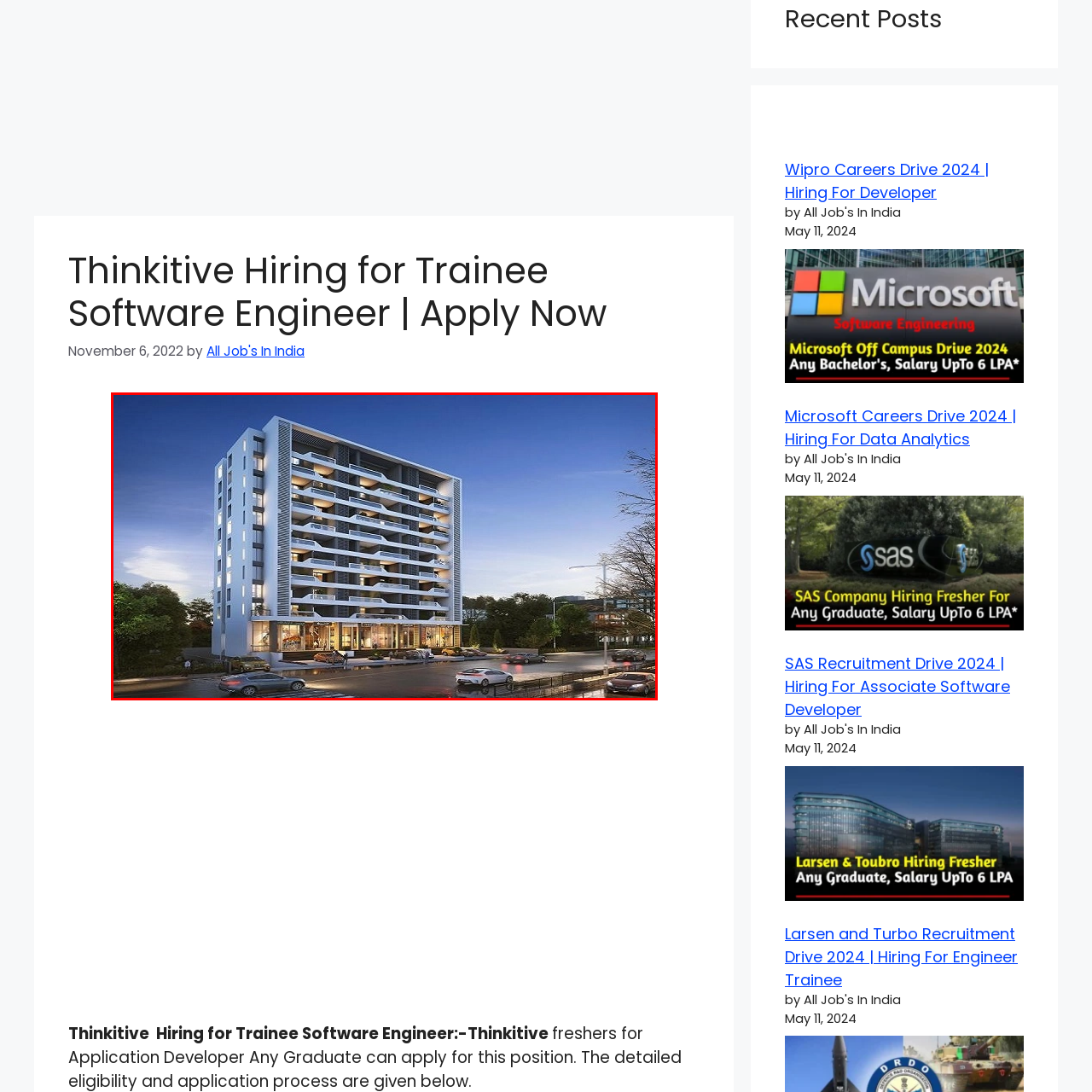Look at the image inside the red boundary and respond to the question with a single word or phrase: What is the likely purpose of the ground level spaces?

Retail spaces